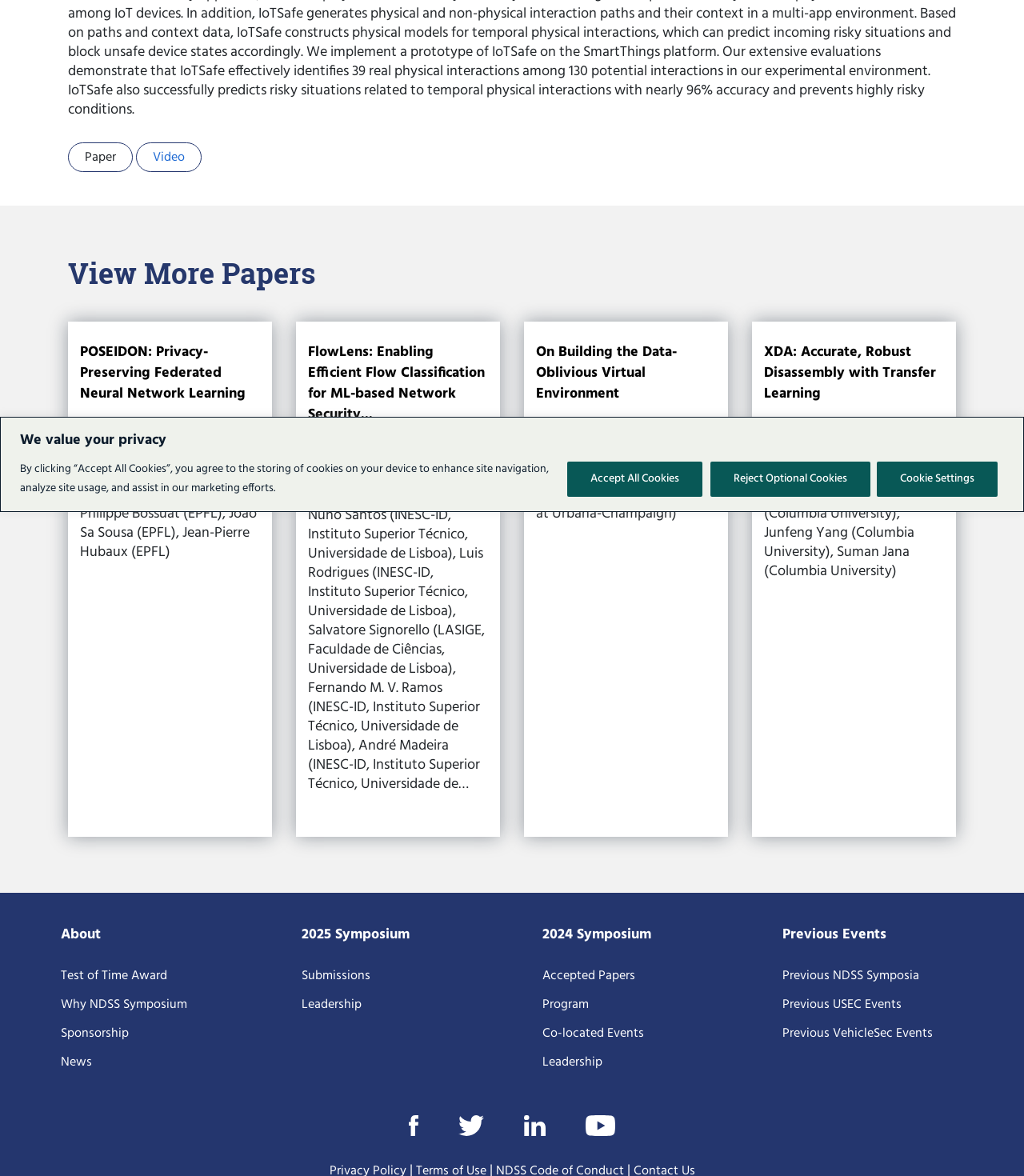Given the description "Previous VehicleSec Events", provide the bounding box coordinates of the corresponding UI element.

[0.764, 0.866, 0.911, 0.891]